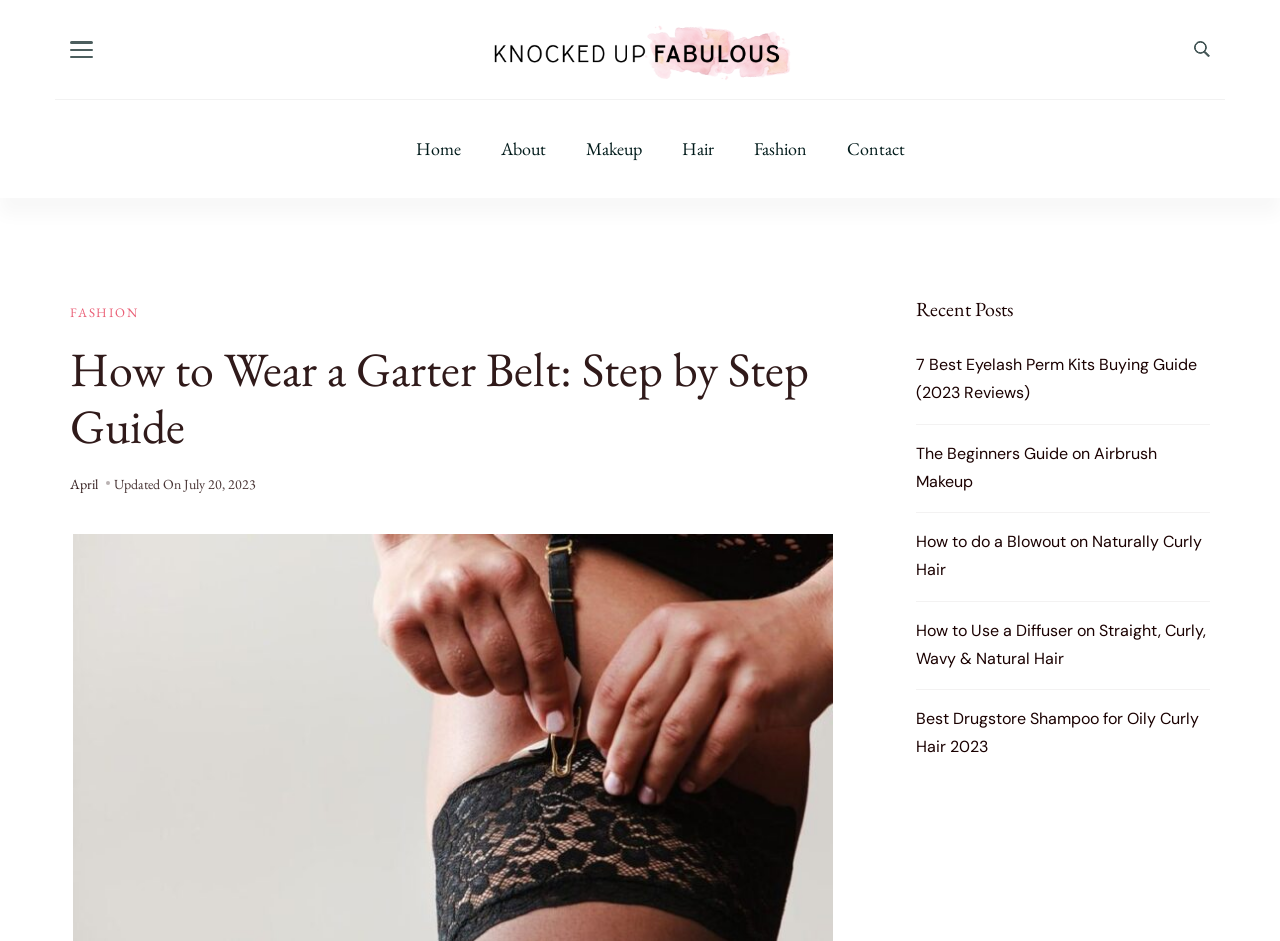Determine the bounding box coordinates of the region I should click to achieve the following instruction: "Click the Knocked Up Fabulous logo". Ensure the bounding box coordinates are four float numbers between 0 and 1, i.e., [left, top, right, bottom].

[0.385, 0.026, 0.62, 0.086]